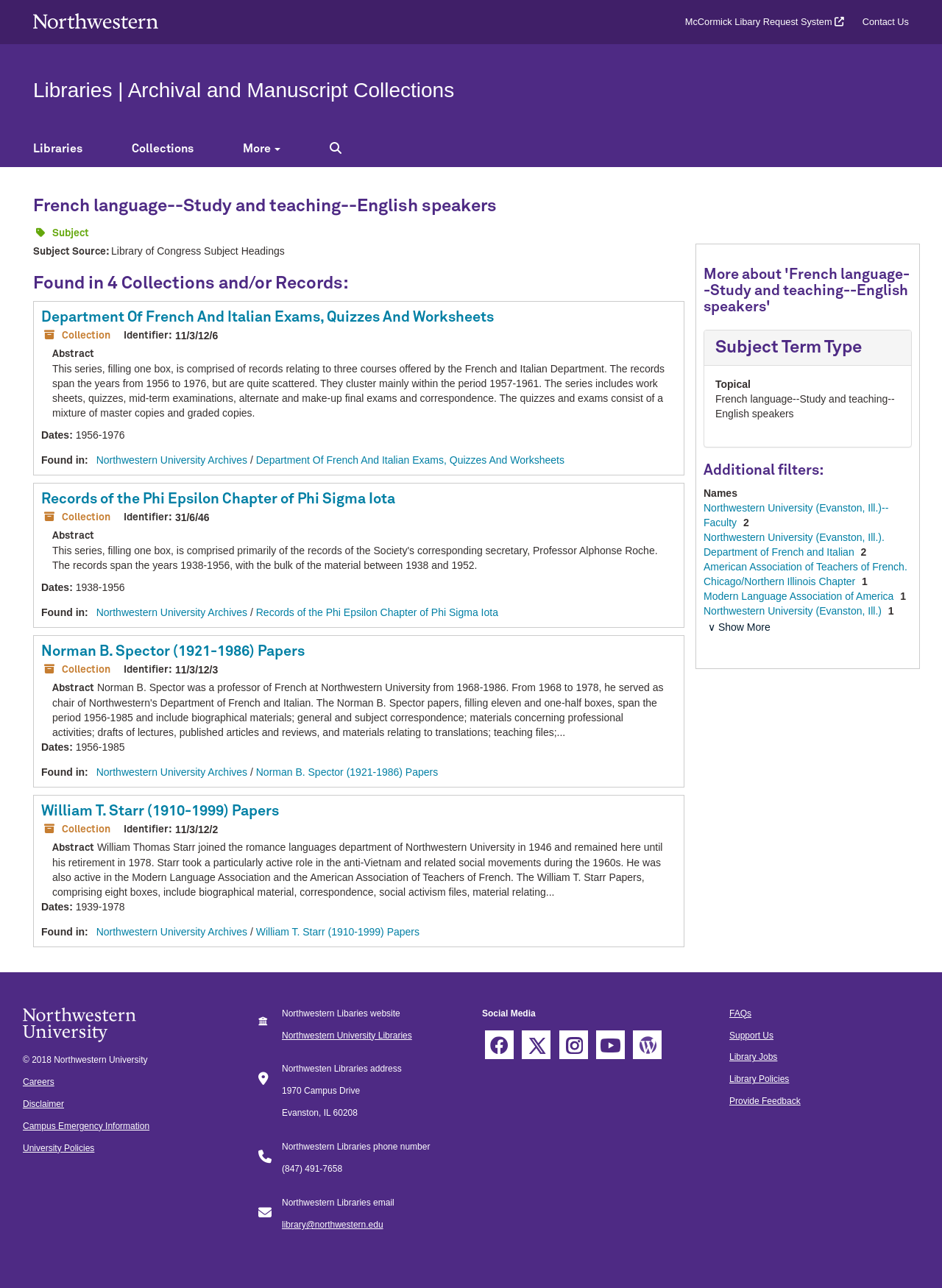Determine the coordinates of the bounding box for the clickable area needed to execute this instruction: "Request a library item through the McCormick Libary Request System".

[0.727, 0.013, 0.9, 0.021]